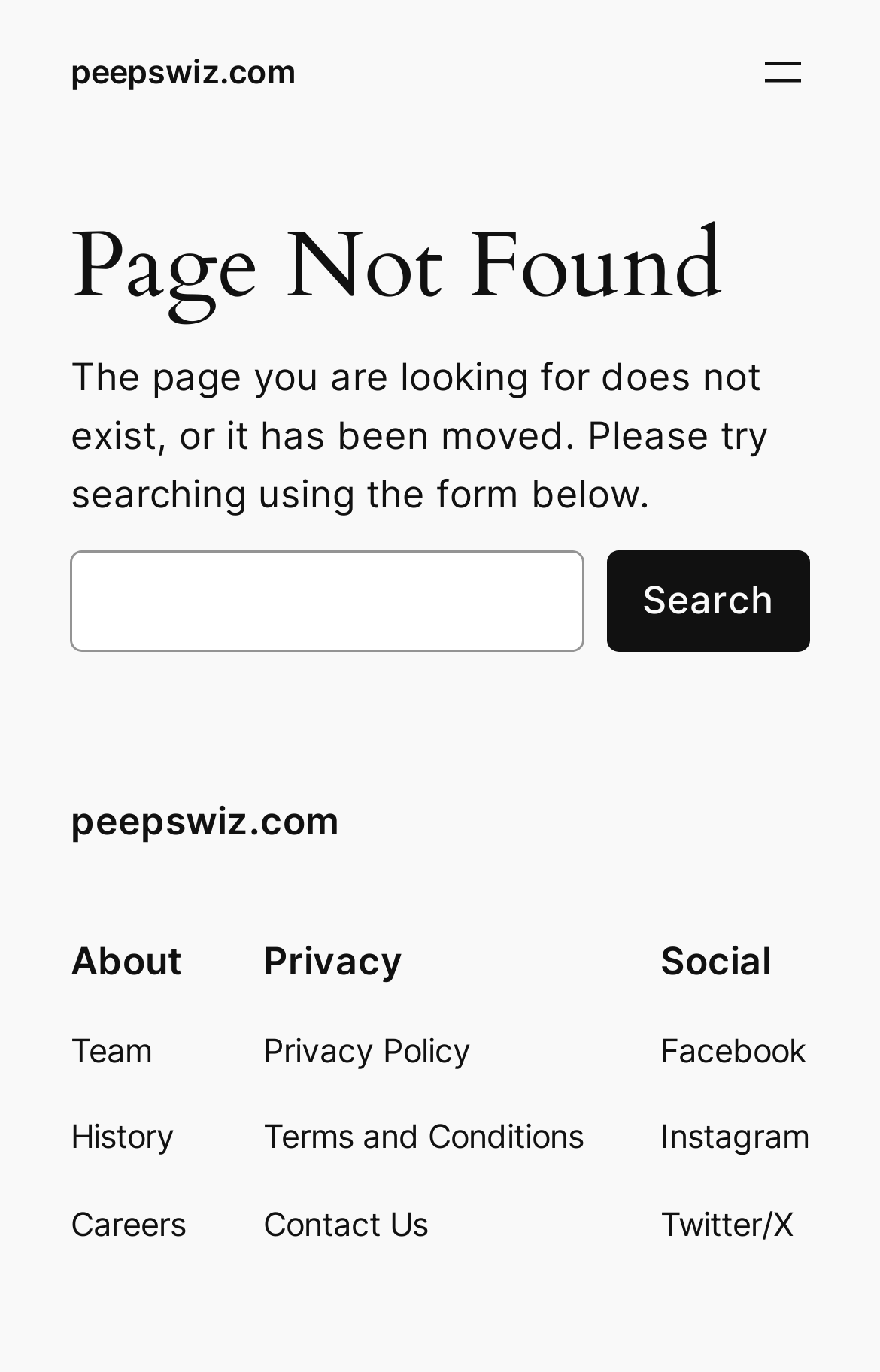Pinpoint the bounding box coordinates of the area that must be clicked to complete this instruction: "Click the Sign in button".

None